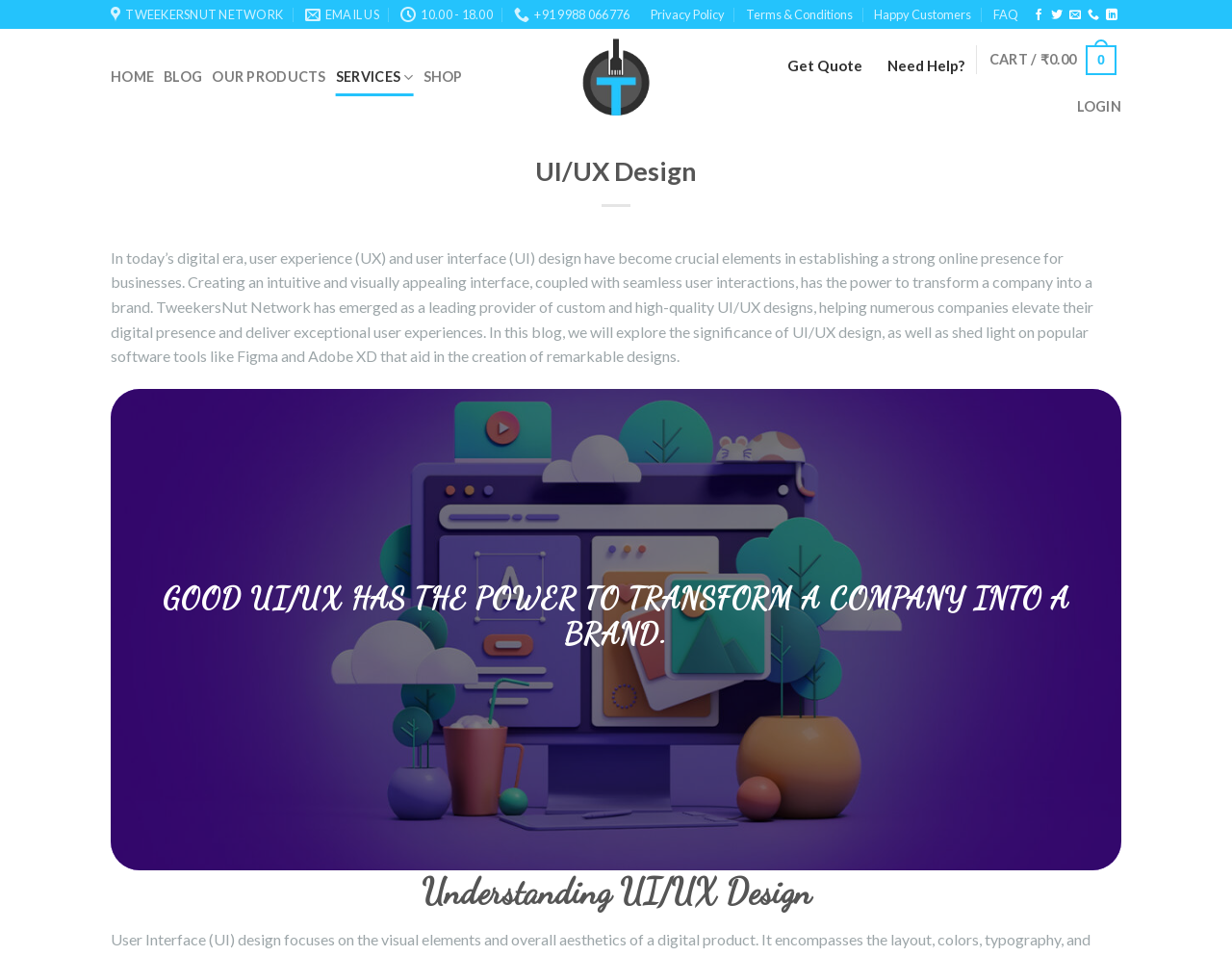What is the topic of the blog?
Answer the question based on the image using a single word or a brief phrase.

UI/UX design